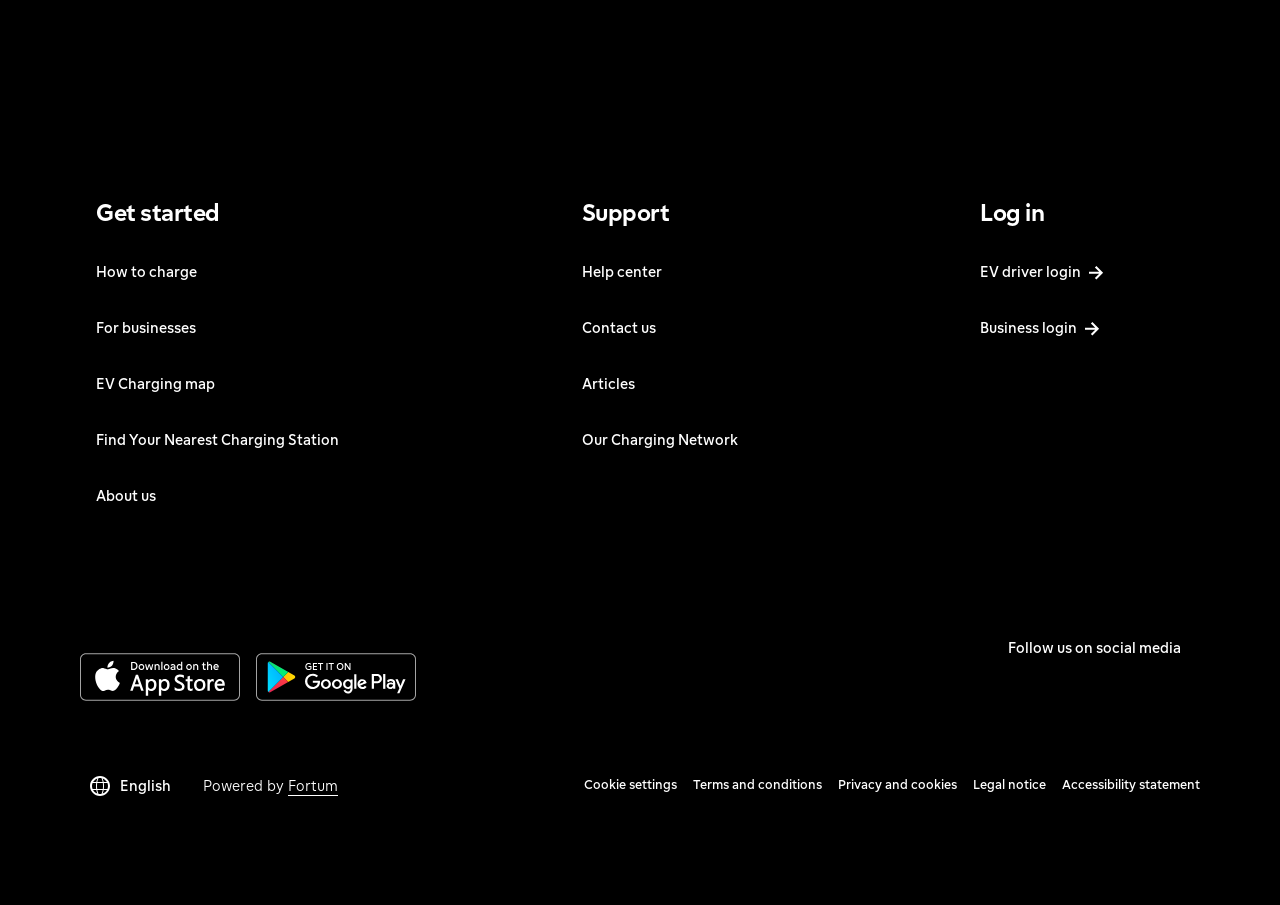What is the purpose of the 'Cookie settings' button?
Please respond to the question with as much detail as possible.

The 'Cookie settings' button is likely used to manage and customize cookie settings on the website, allowing users to control their privacy and data preferences.